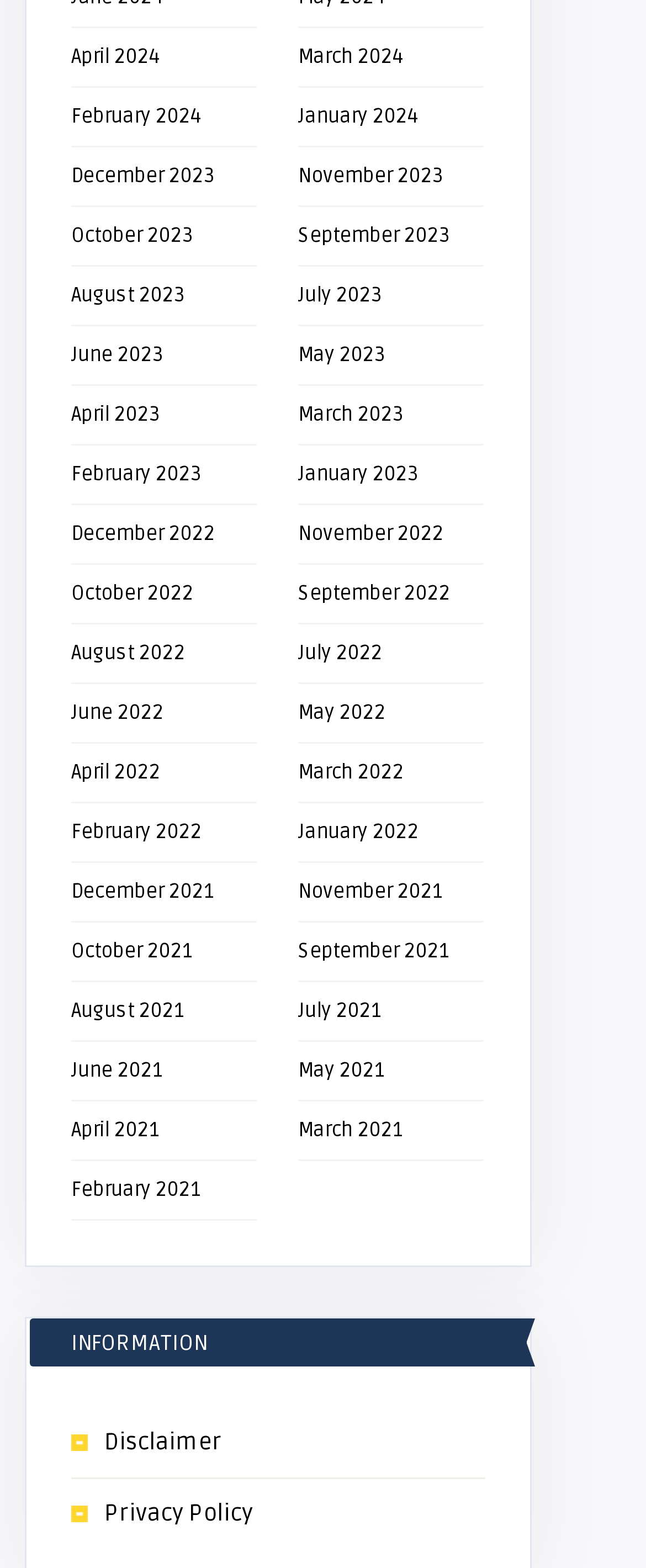With reference to the screenshot, provide a detailed response to the question below:
What is the purpose of the links on the webpage?

I inferred the purpose of the links on the webpage by analyzing their content and organization. The links appear to be organized by month and year, suggesting that they provide access to information or archives related to each month.